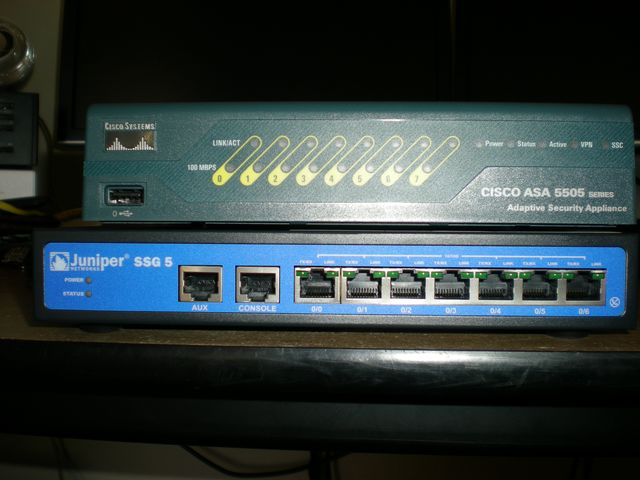Give a complete and detailed account of the image.

The image features two security appliances, the Cisco ASA 5505 and the Juniper SSG 5, stacked on top of each other. The Cisco ASA 5505, located on the top, is highlighted by its green chassis and diagnostic LED indicators that display the device's status, including connectivity (LINK/ACT), power, status, and VPN activity. Below it, the Juniper SSG 5 showcases a vibrant blue casing with clearly labeled ports, including AUX and console connections, along with various Ethernet ports (labeled 0/0 to 0/4), designed for network configurations and flexible connectivity options.

This image illustrates the differences in design and functionality between the two devices, with the Cisco unit emphasizing its adaptive security features while the Juniper model focuses on its versatile networking capabilities. The setting suggests a professional environment, likely indicating these devices’ roles in managing and securing network traffic.